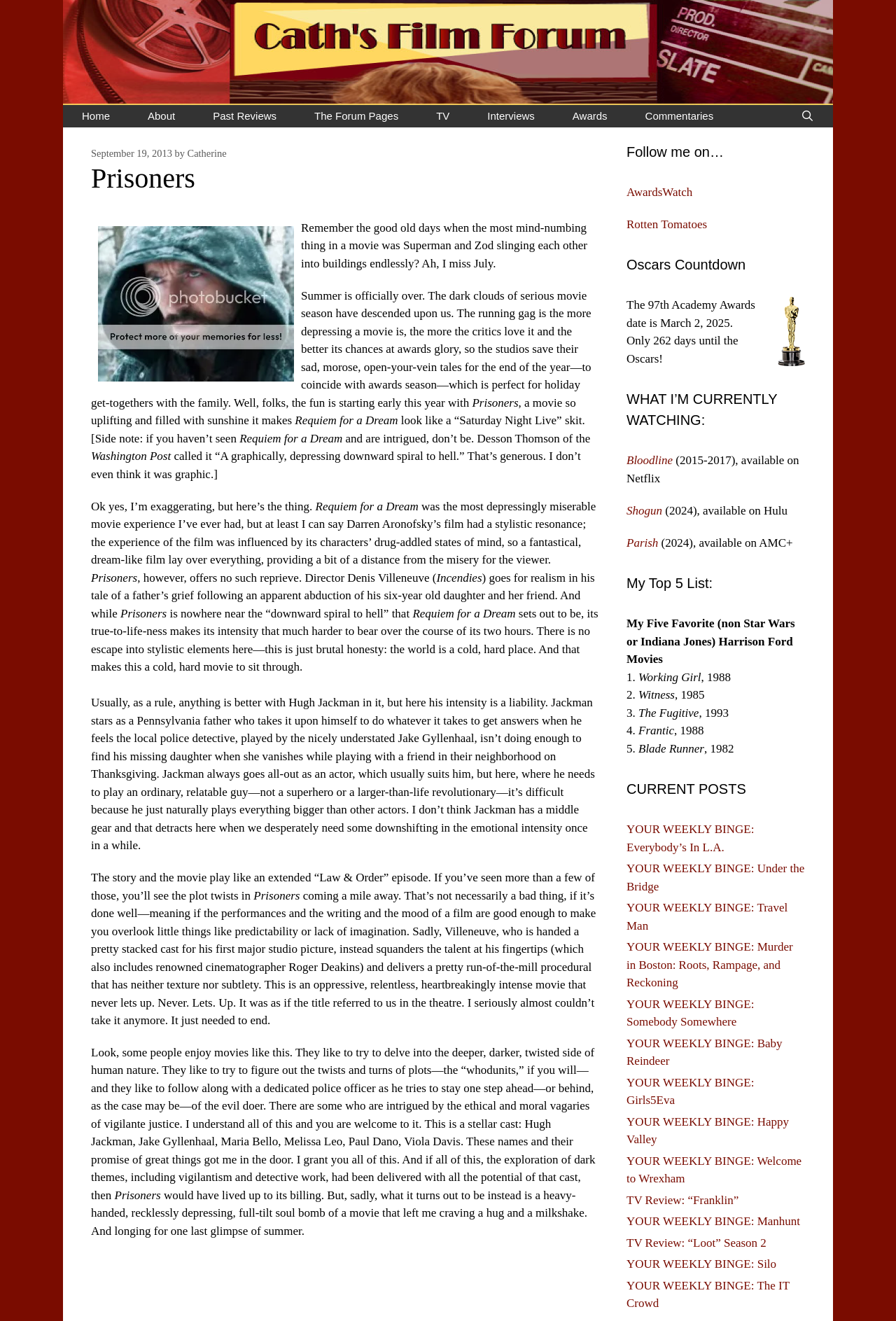What is the occupation of Hugh Jackman's character in the movie?
Using the image, provide a concise answer in one word or a short phrase.

Father